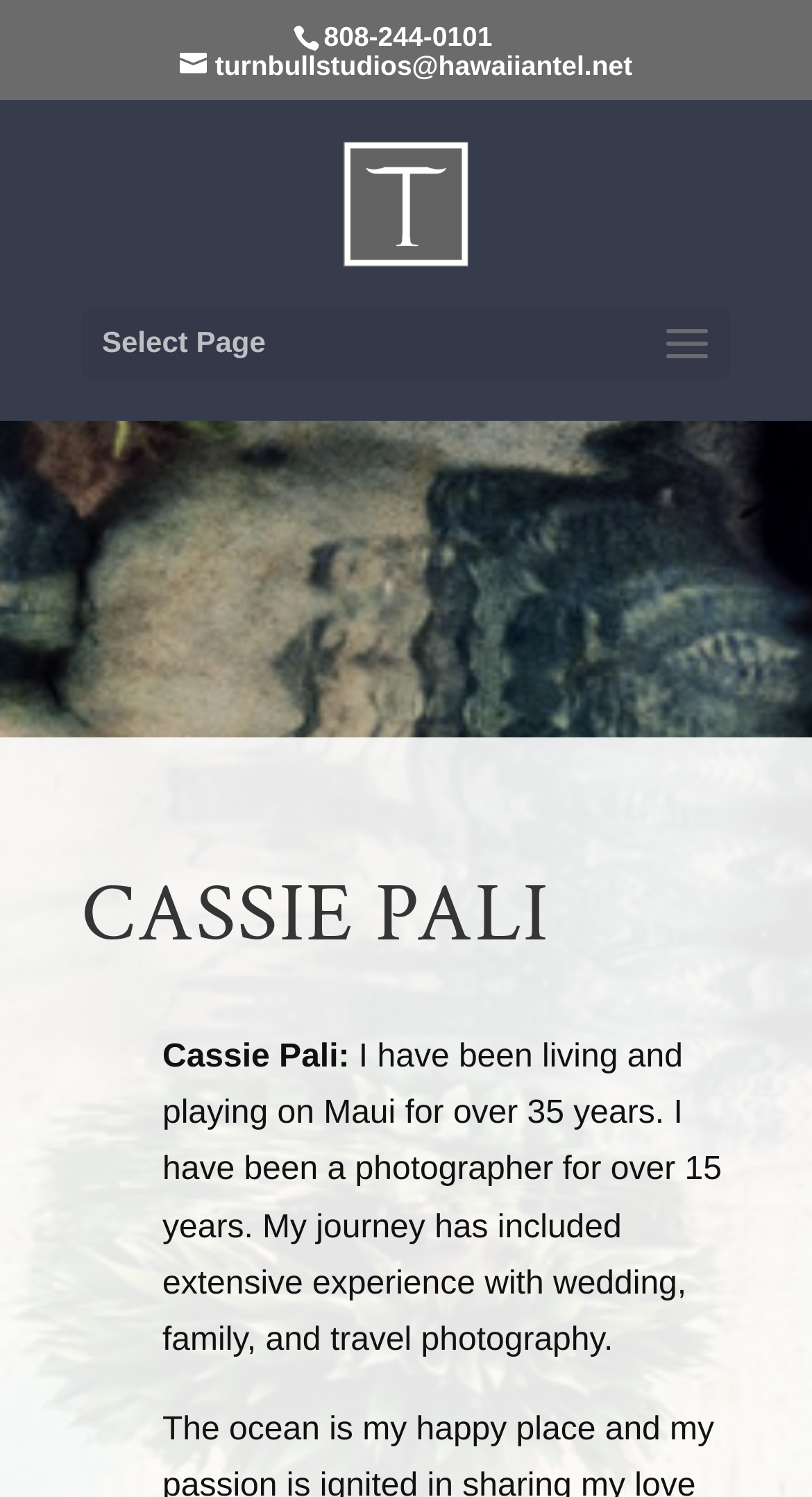Locate the bounding box of the UI element with the following description: "turnbullstudios@hawaiiantel.net".

[0.221, 0.033, 0.779, 0.054]